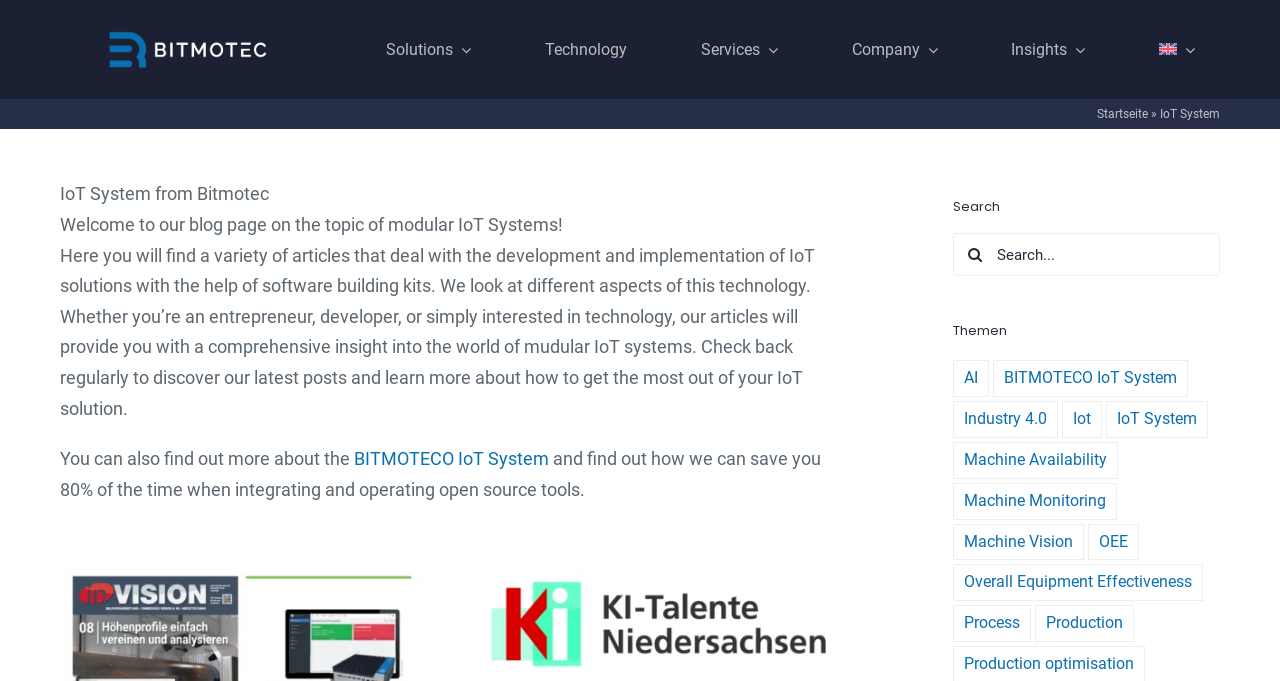Please specify the bounding box coordinates of the element that should be clicked to execute the given instruction: 'Click on the Bitmotec logo'. Ensure the coordinates are four float numbers between 0 and 1, expressed as [left, top, right, bottom].

[0.084, 0.044, 0.209, 0.102]